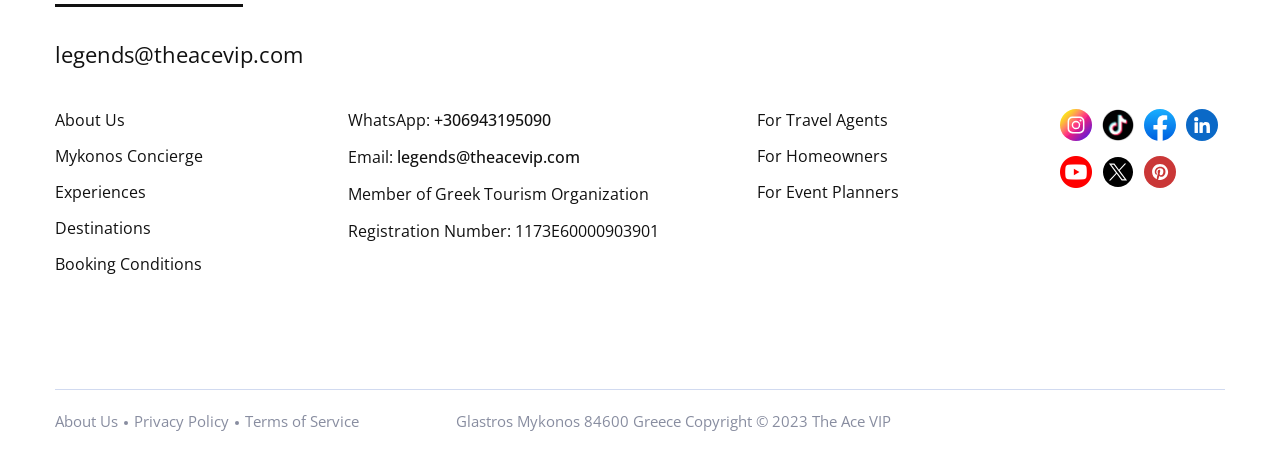Find and provide the bounding box coordinates for the UI element described with: "Privacy Policy".

[0.105, 0.909, 0.191, 0.954]